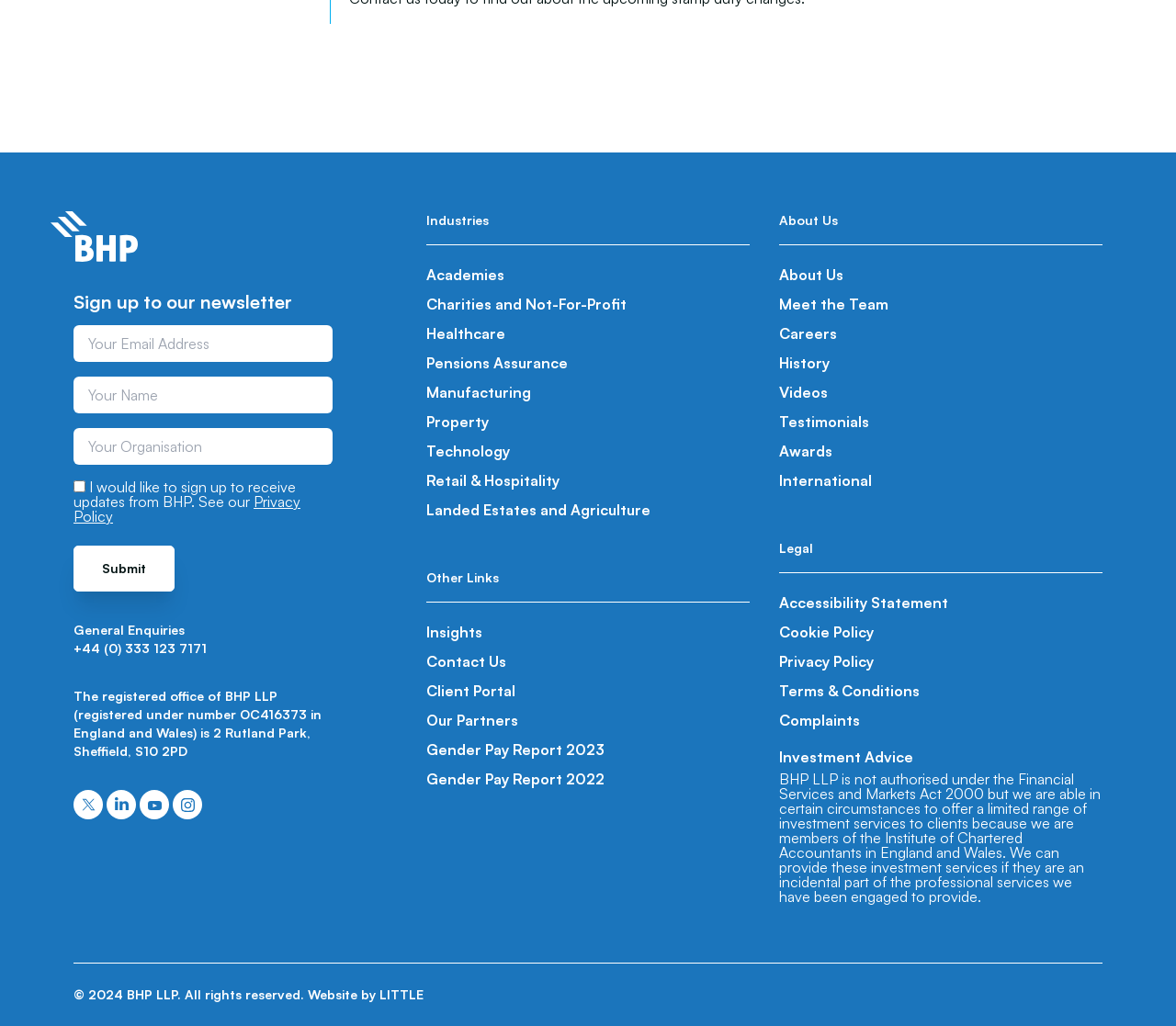Determine the bounding box coordinates for the clickable element required to fulfill the instruction: "Follow BHP on Twitter". Provide the coordinates as four float numbers between 0 and 1, i.e., [left, top, right, bottom].

[0.062, 0.77, 0.088, 0.799]